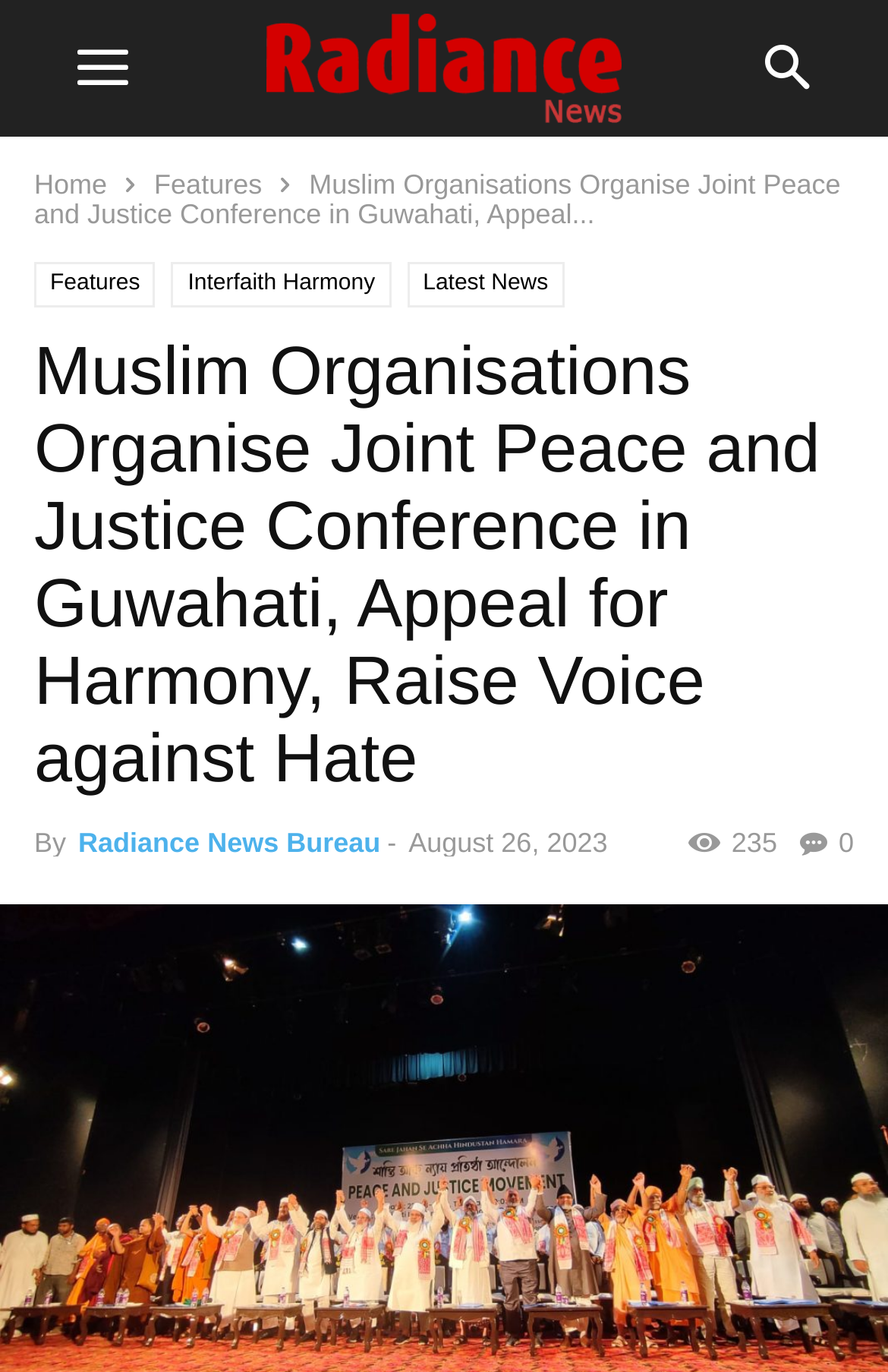Craft a detailed narrative of the webpage's structure and content.

The webpage appears to be a news article from Radiance News, with the title "Muslim Organisations Organise Joint Peace and Justice Conference in Guwahati, Appeal for Harmony, Raise Voice against Hate". 

At the top of the page, there is a logo image of Radiance News, taking up about half of the width. Below the logo, there are three links: "Home", "Features", and another "Features" link, which are aligned horizontally and take up about a quarter of the page's width.

The main article title is a large heading that spans almost the entire width of the page. Below the title, there is a byline that reads "By Radiance News Bureau" and a date "August 26, 2023". There is also a small icon and a number "235" on the right side of the byline, likely indicating the number of views or shares.

The article's content is not explicitly described in the accessibility tree, but based on the meta description, it appears to be about a "Peace and Justice Conference" organized by Muslim organizations in Guwahati, which appealed for harmony and raised voices against hate.